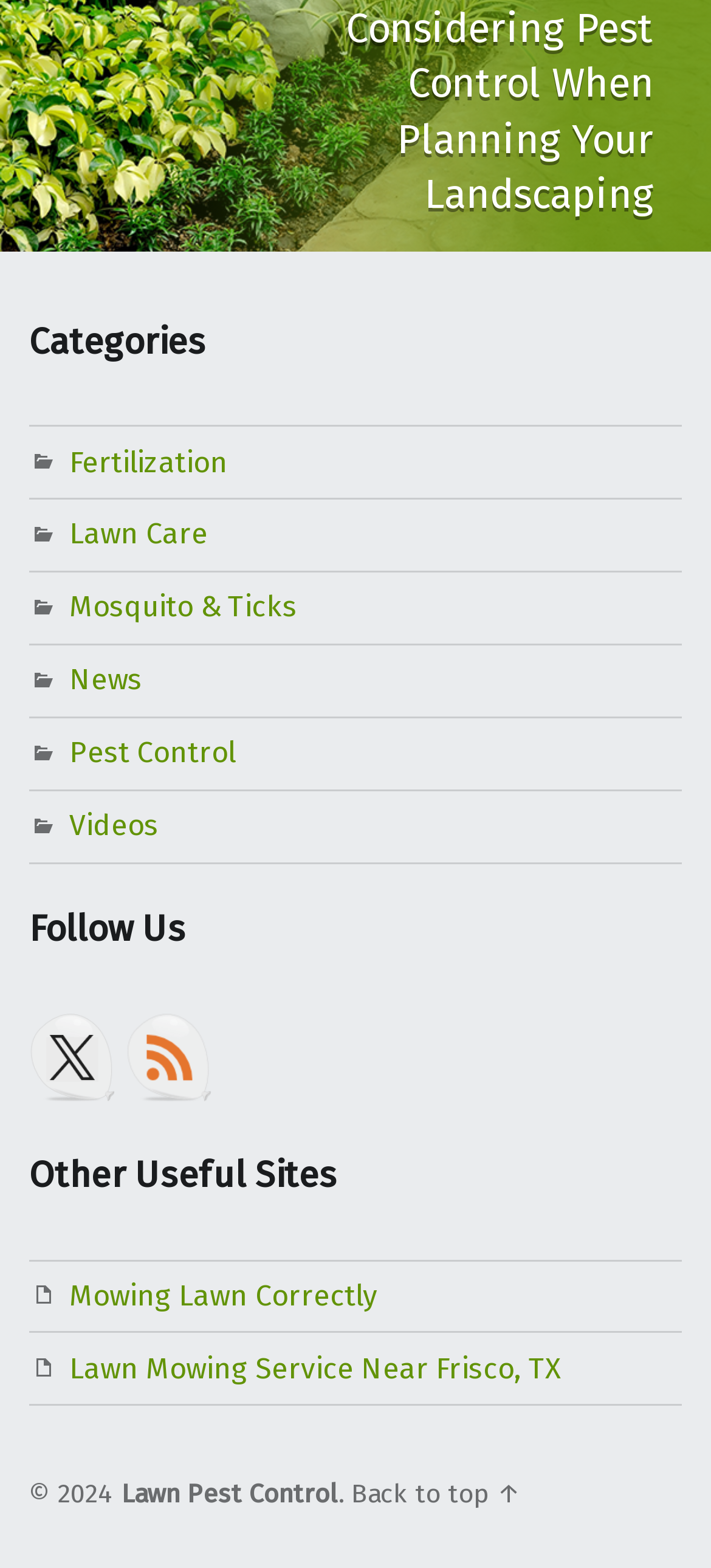Based on the element description, predict the bounding box coordinates (top-left x, top-left y, bottom-right x, bottom-right y) for the UI element in the screenshot: Lawn Care

[0.097, 0.33, 0.292, 0.352]